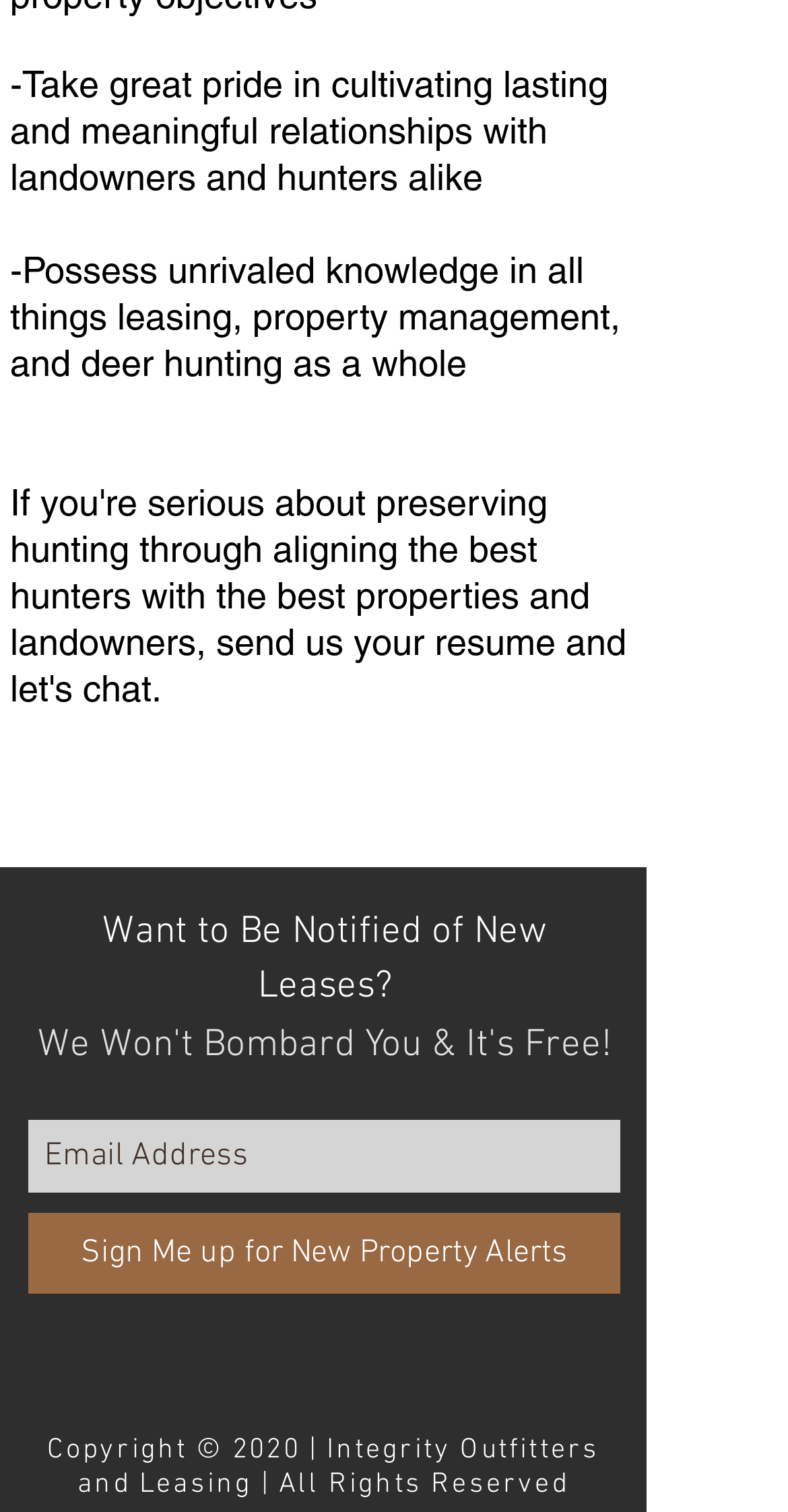Provide a one-word or short-phrase response to the question:
What year is the copyright for?

2020